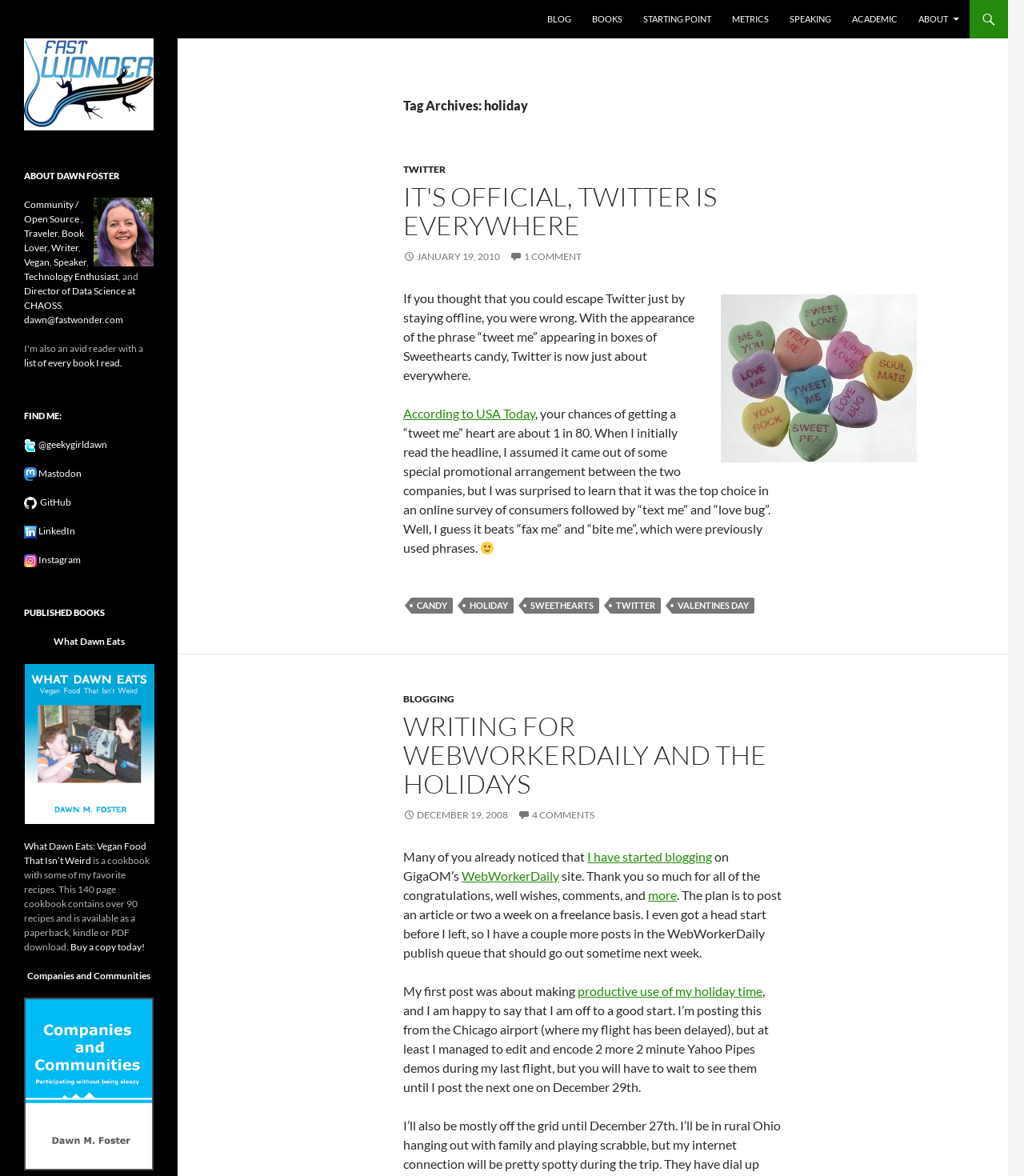What is the name of the blog?
Please answer the question with a detailed and comprehensive explanation.

The name of the blog is 'Fast Wonder' which is mentioned in the heading 'Fast Wonder' at the top of the webpage.